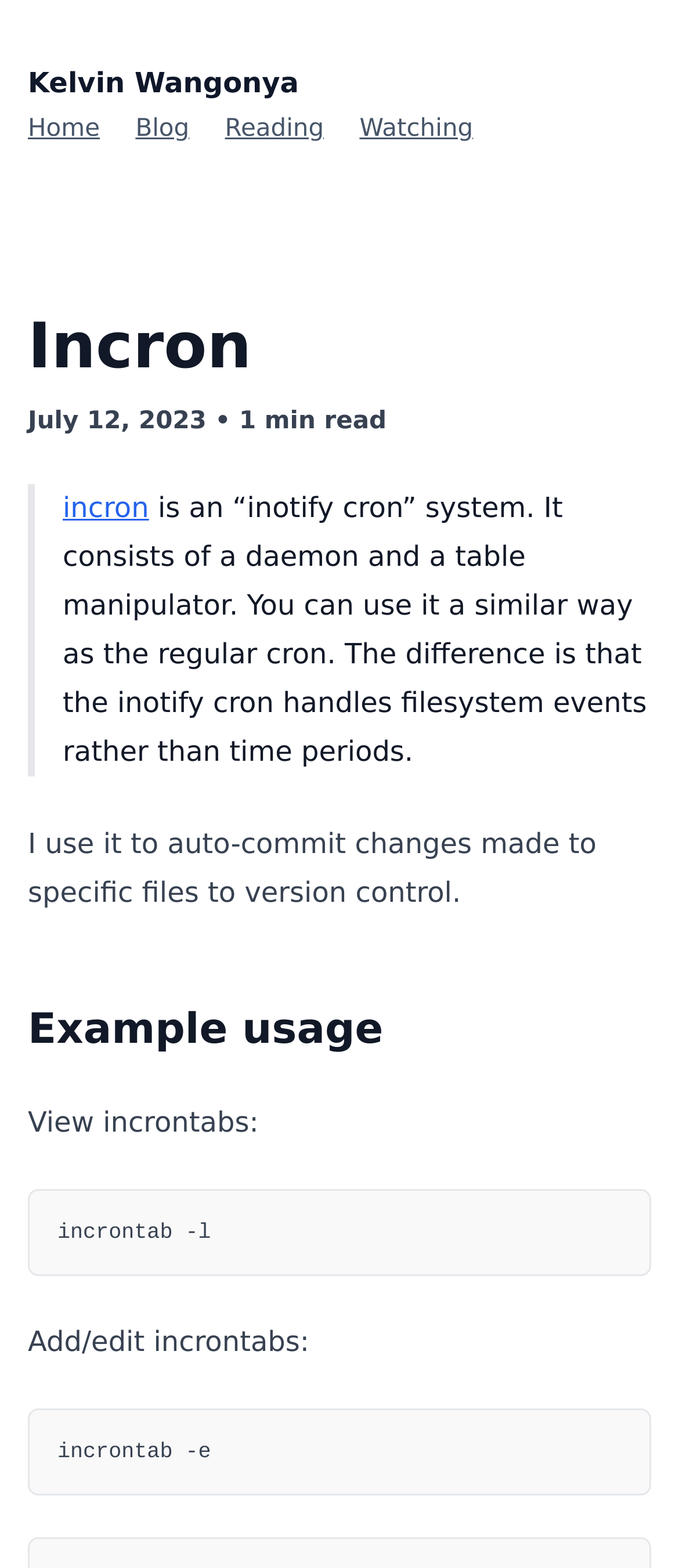Based on the element description "incrontab -l", predict the bounding box coordinates of the UI element.

[0.041, 0.759, 0.959, 0.814]